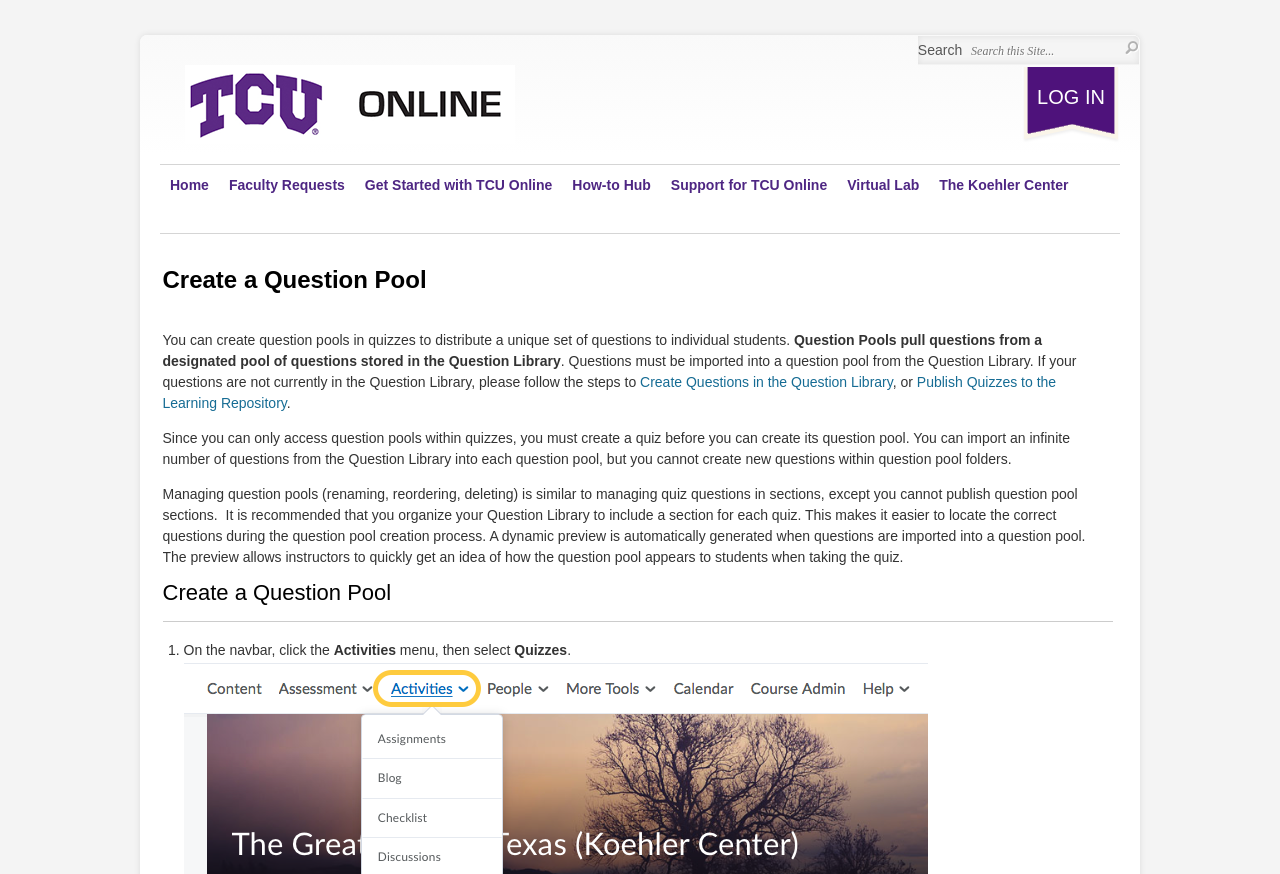Please indicate the bounding box coordinates of the element's region to be clicked to achieve the instruction: "get started with TCU online". Provide the coordinates as four float numbers between 0 and 1, i.e., [left, top, right, bottom].

[0.277, 0.189, 0.439, 0.236]